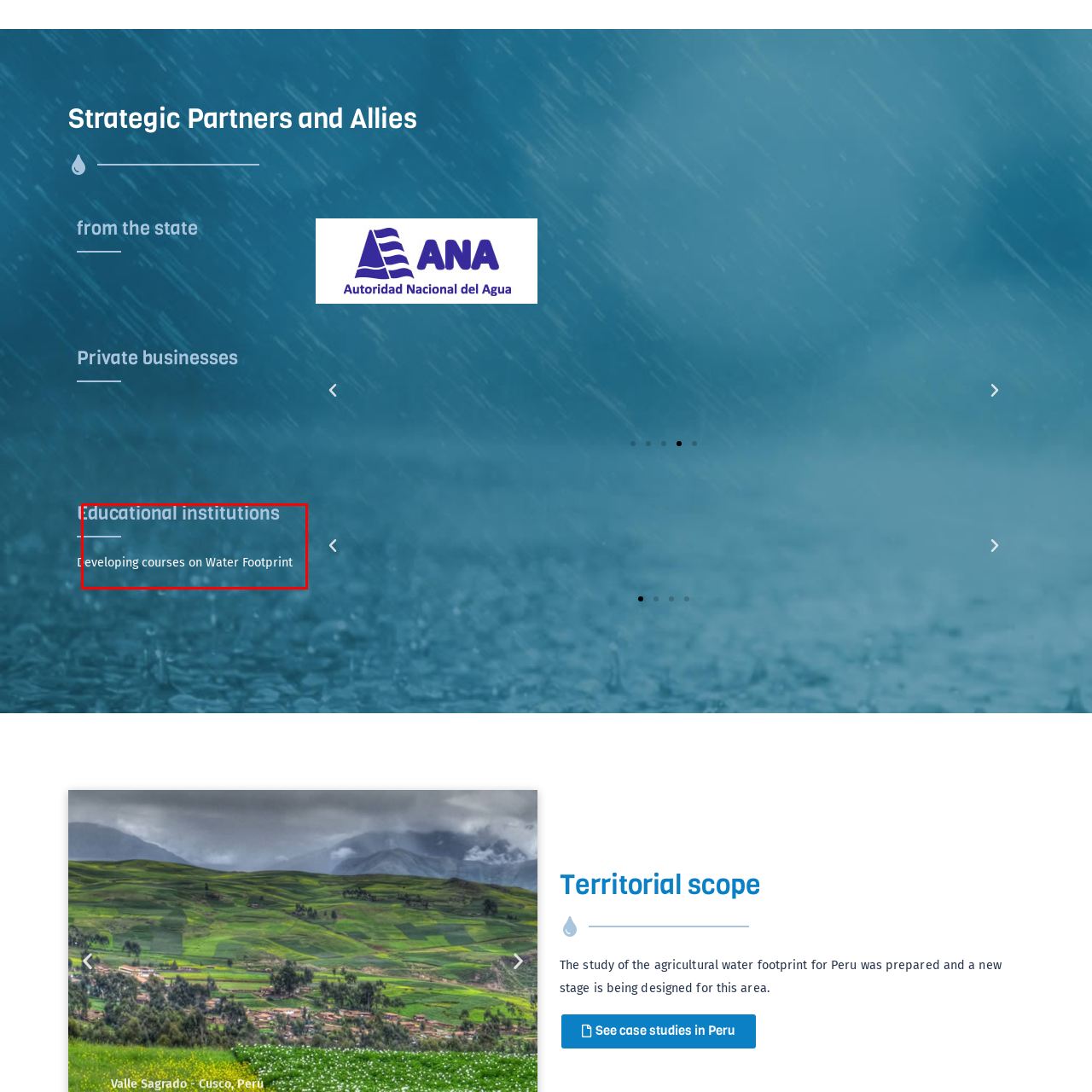What is the theme of the background of the image?  
Observe the image highlighted by the red bounding box and supply a detailed response derived from the visual information in the image.

The background of the image appears to have a textured, aquatic theme, which enhances the context of water and sustainability central to the subject matter, creating a visually appealing and relevant background for the content.